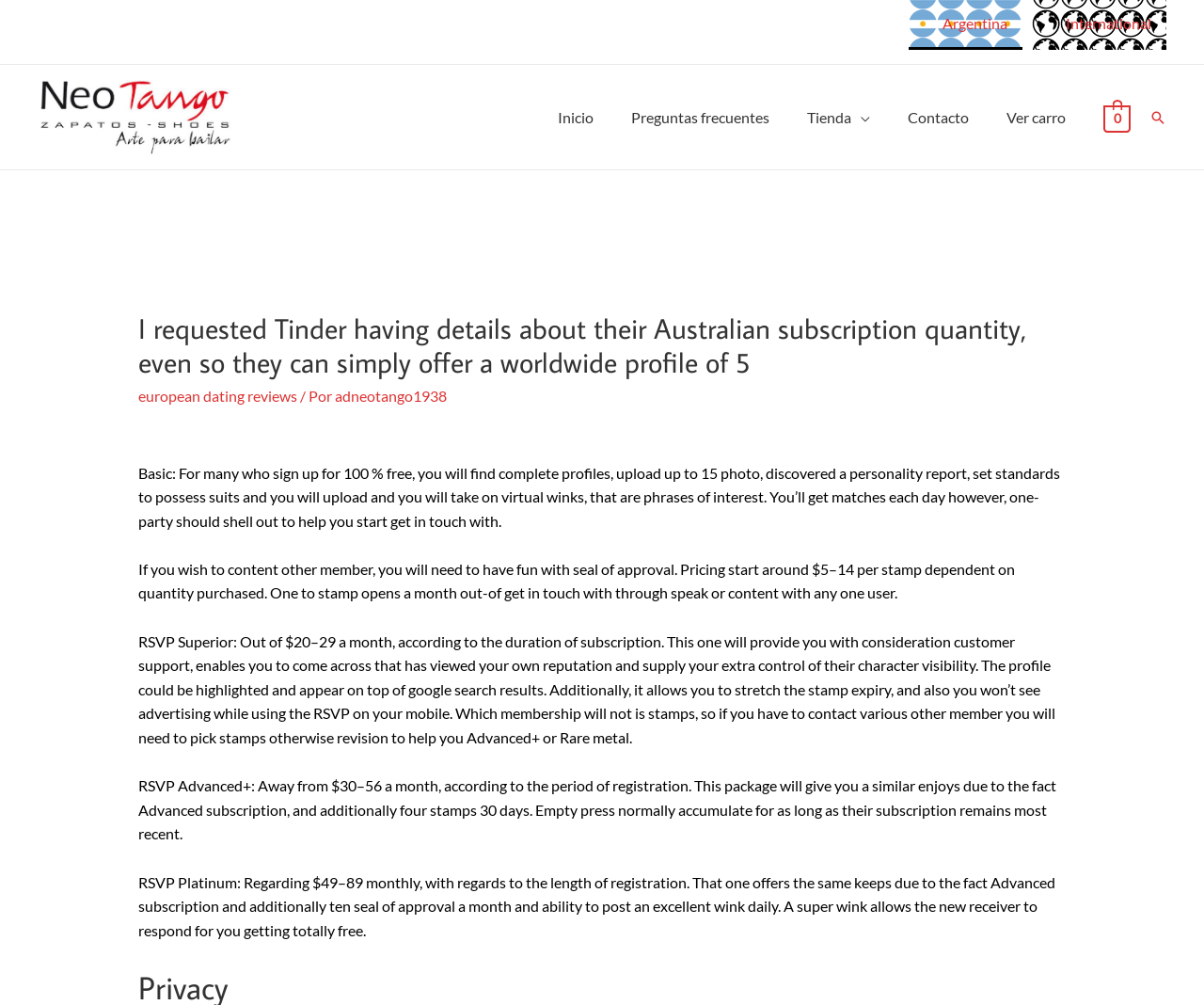Determine the bounding box for the UI element as described: "Inicio". The coordinates should be represented as four float numbers between 0 and 1, formatted as [left, top, right, bottom].

[0.448, 0.084, 0.509, 0.149]